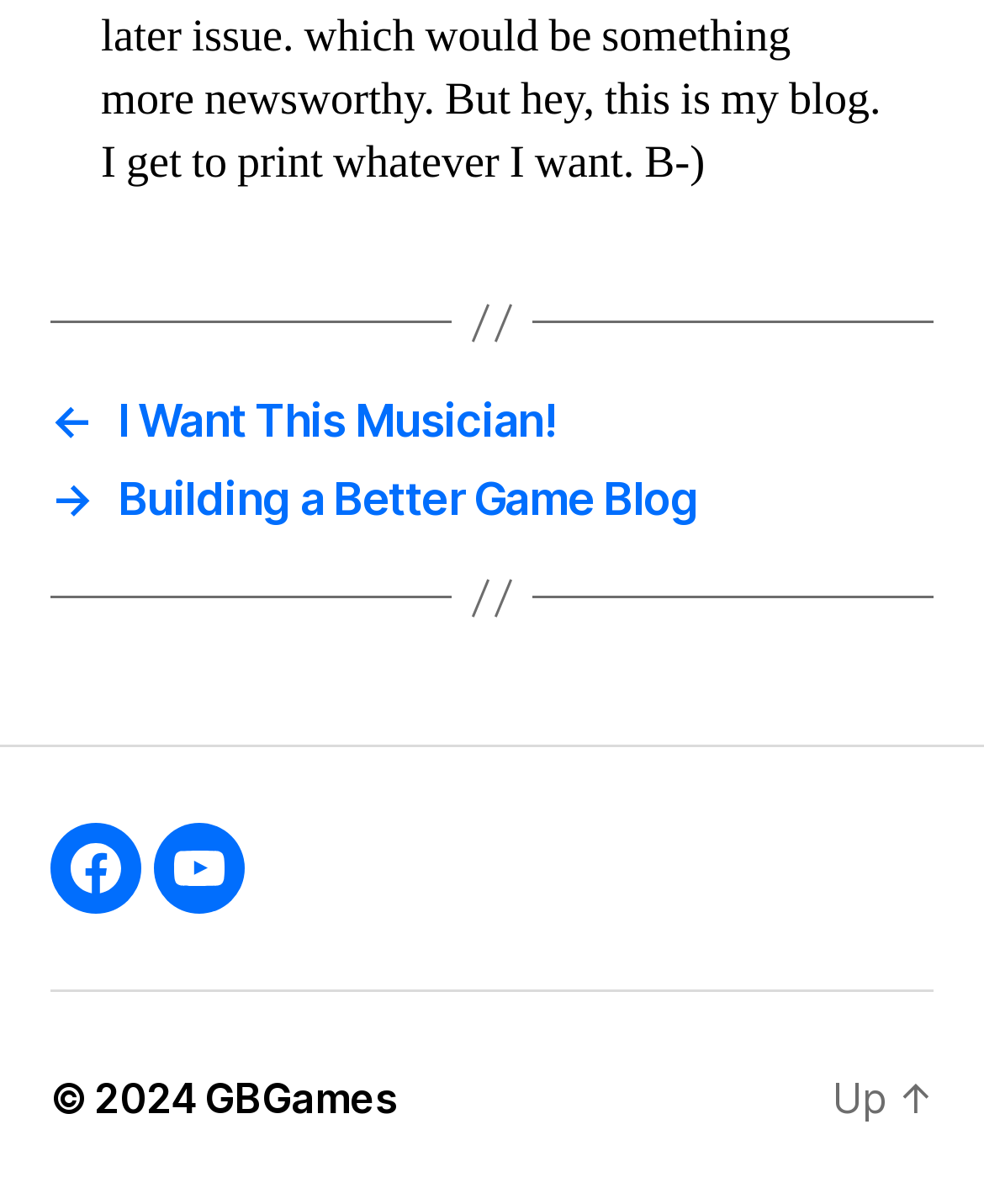What is the year of the copyright?
Using the image, provide a concise answer in one word or a short phrase.

2024